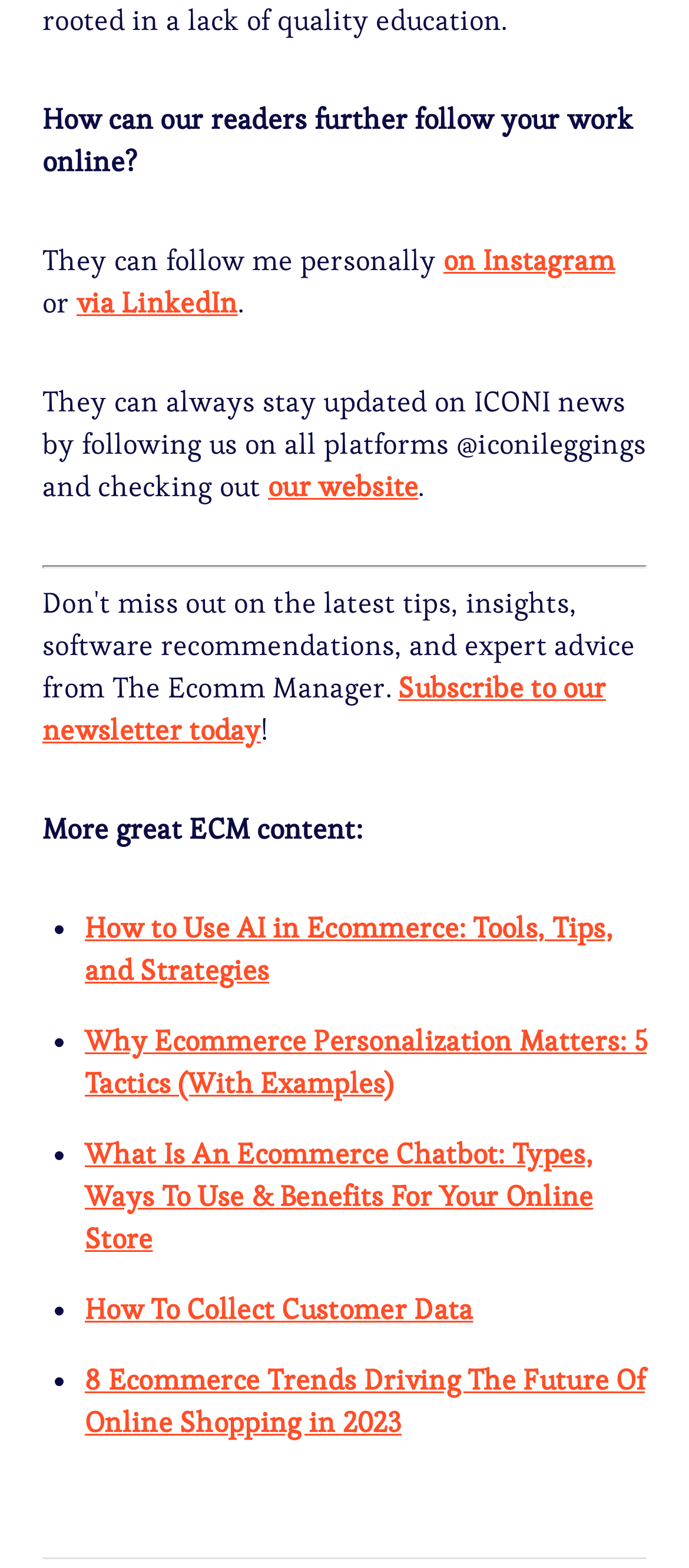Extract the bounding box coordinates for the UI element described as: "How To Collect Customer Data".

[0.123, 0.824, 0.687, 0.847]